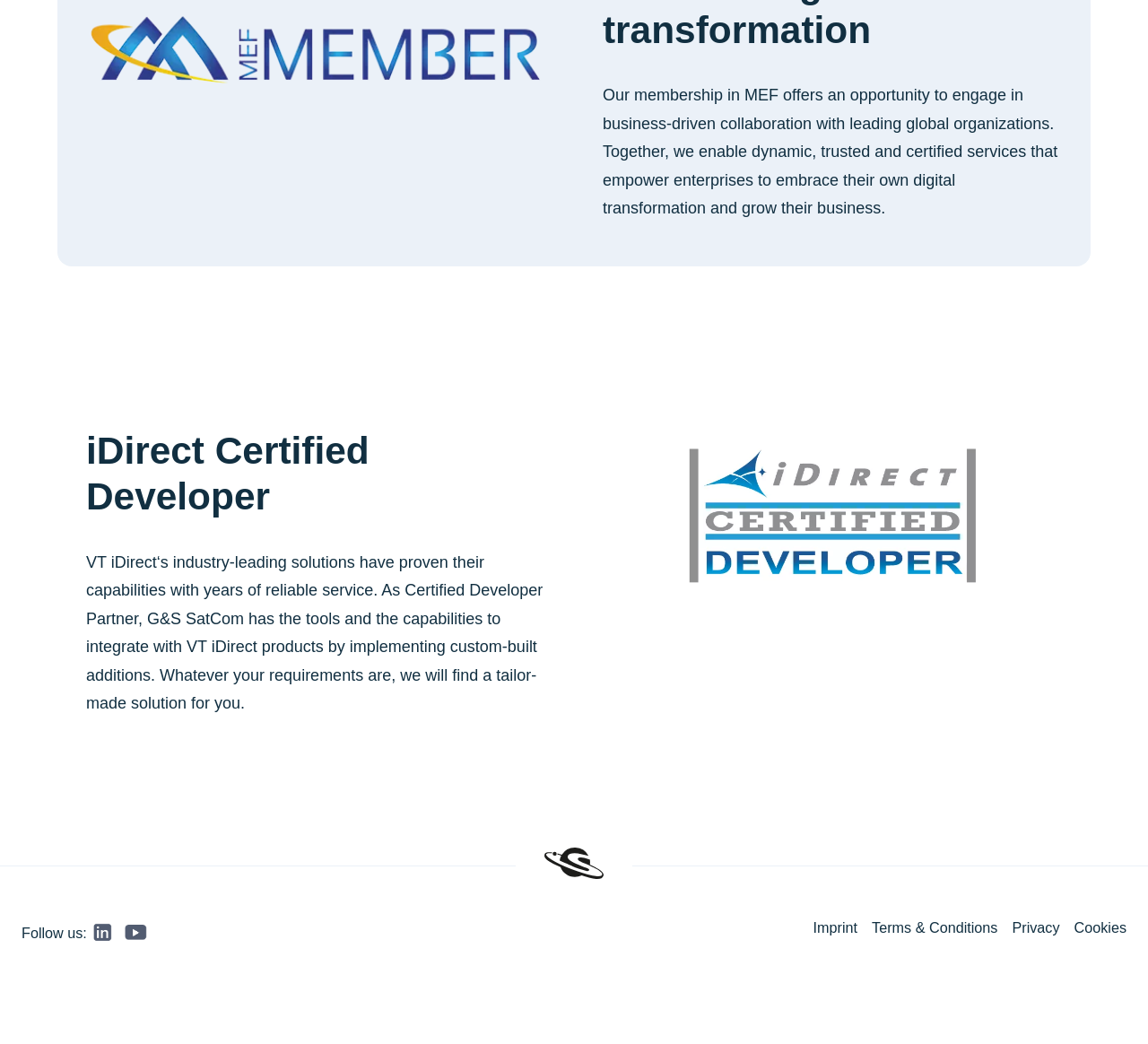What is the company's goal?
Examine the image and provide an in-depth answer to the question.

The company's goal is to enable digital transformation, as mentioned in the first paragraph of text, which states that the company's membership in MEF offers an opportunity to engage in business-driven collaboration with leading global organizations, ultimately enabling dynamic, trusted, and certified services that empower enterprises to embrace their own digital transformation and grow their business.